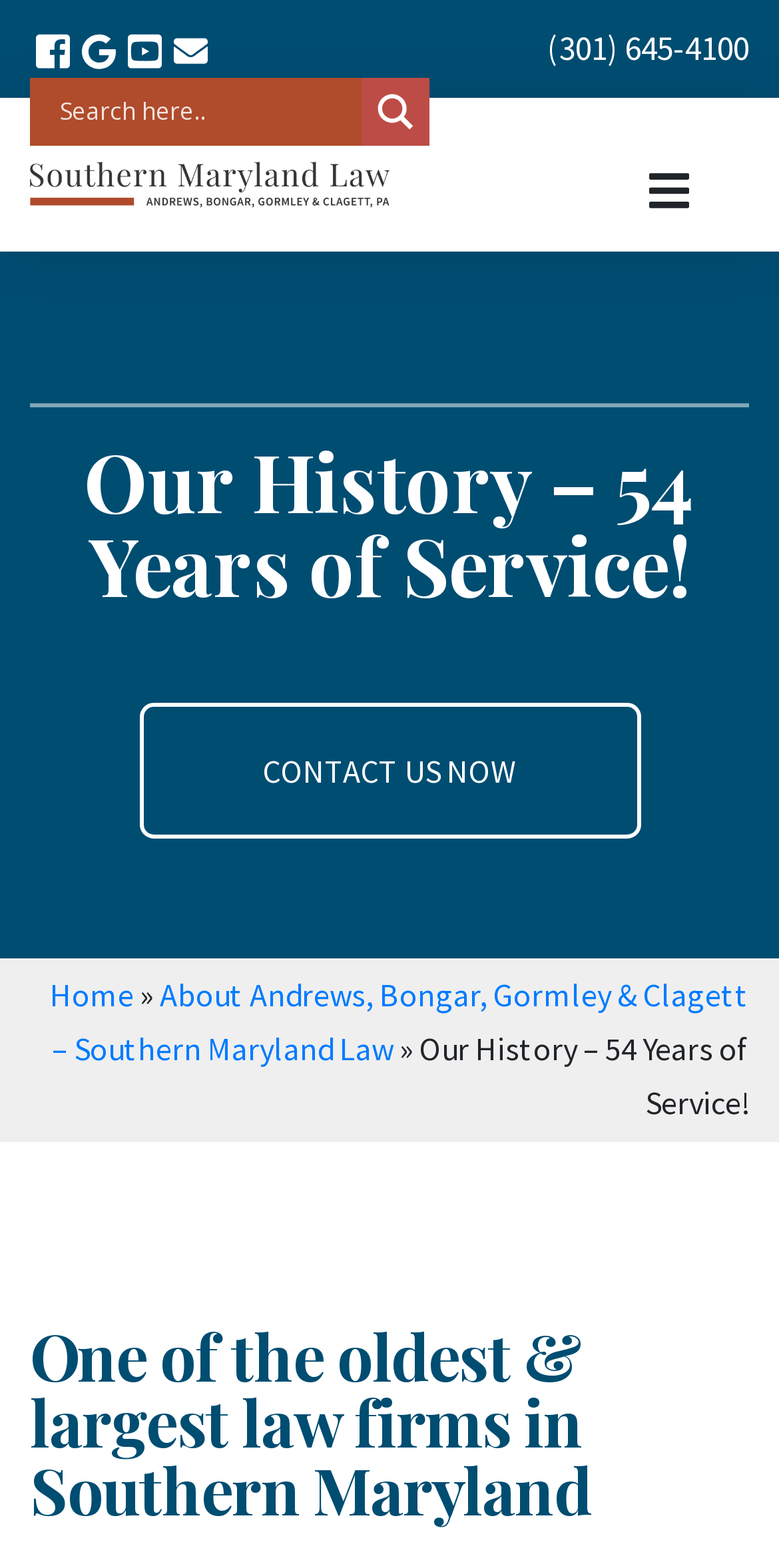Your task is to find and give the main heading text of the webpage.

Our History – 54 Years of Service!